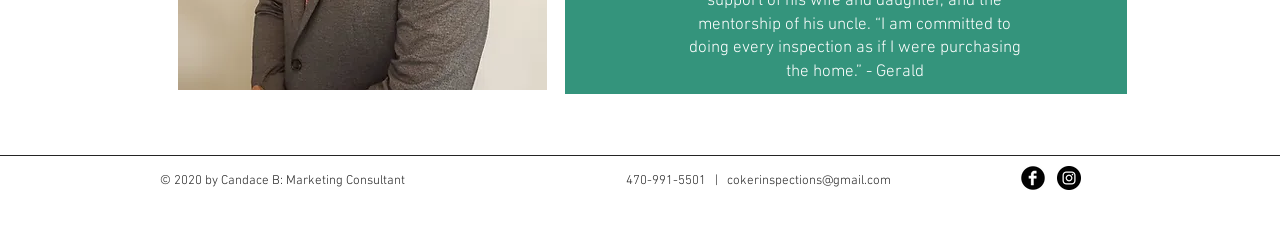Please determine the bounding box coordinates for the UI element described as: "aria-label="Instagram - Black Circle"".

[0.826, 0.712, 0.845, 0.815]